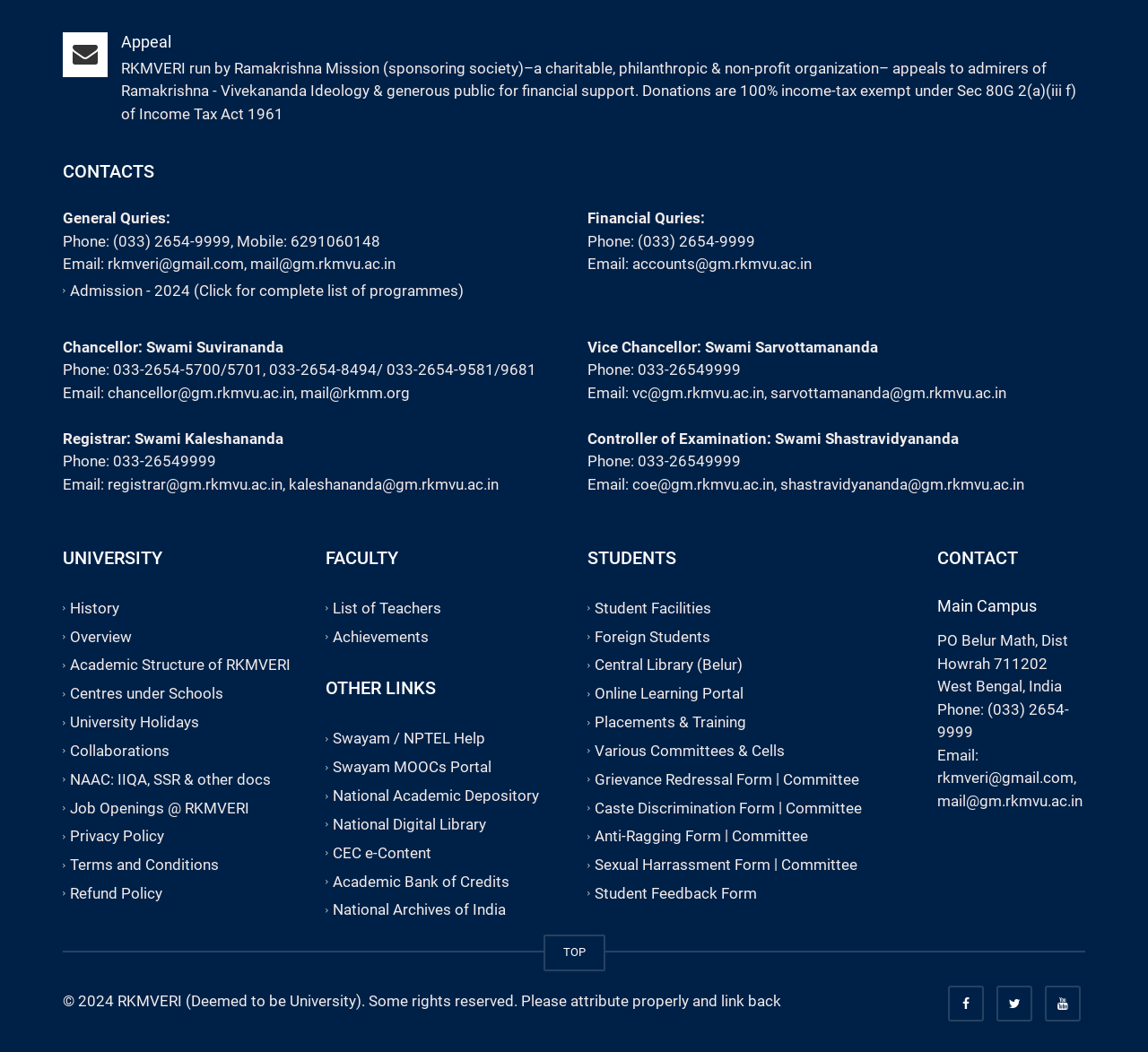Carefully examine the image and provide an in-depth answer to the question: What is the phone number for general queries?

Under the 'CONTACTS' section, there is a 'StaticText' element with the text 'Phone: (033) 2654-9999, Mobile:' which provides the phone number for general queries.